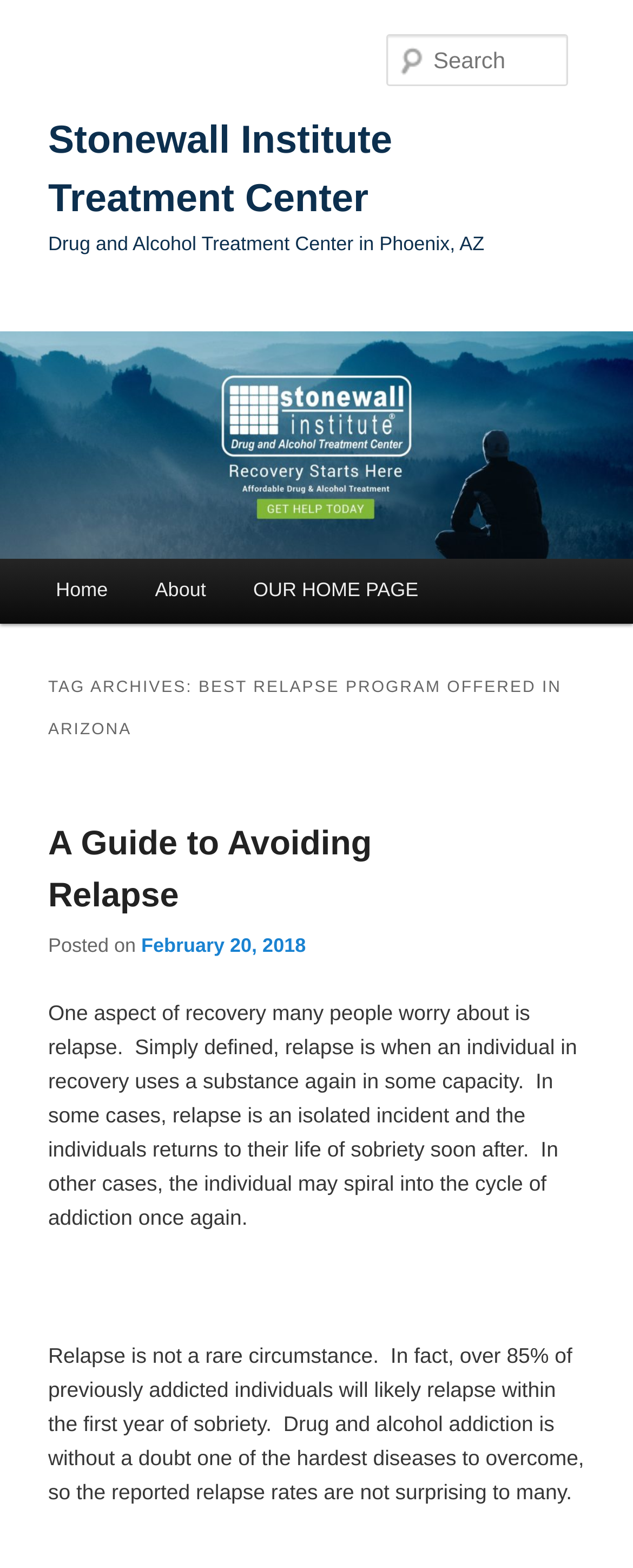What is the topic of the archived article?
Examine the image closely and answer the question with as much detail as possible.

The topic of the archived article can be found in the heading element with the text 'TAG ARCHIVES: BEST RELAPSE PROGRAM OFFERED IN ARIZONA' which is located in the middle of the webpage.